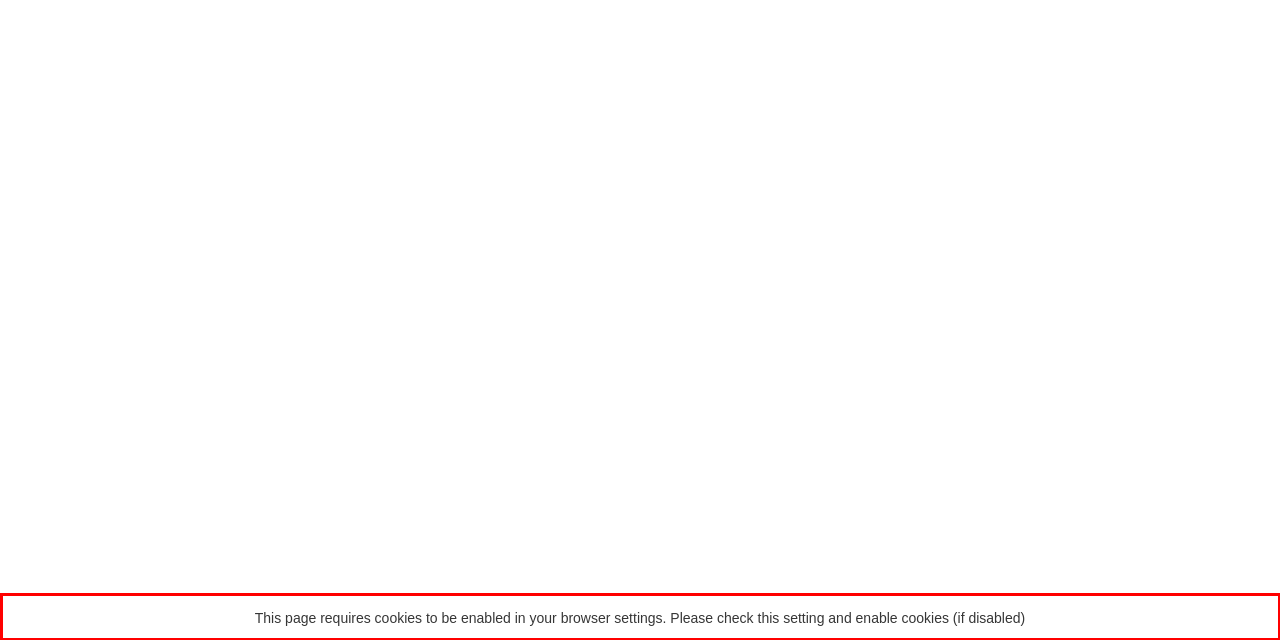You are presented with a screenshot containing a red rectangle. Extract the text found inside this red bounding box.

This page requires cookies to be enabled in your browser settings. Please check this setting and enable cookies (if disabled)